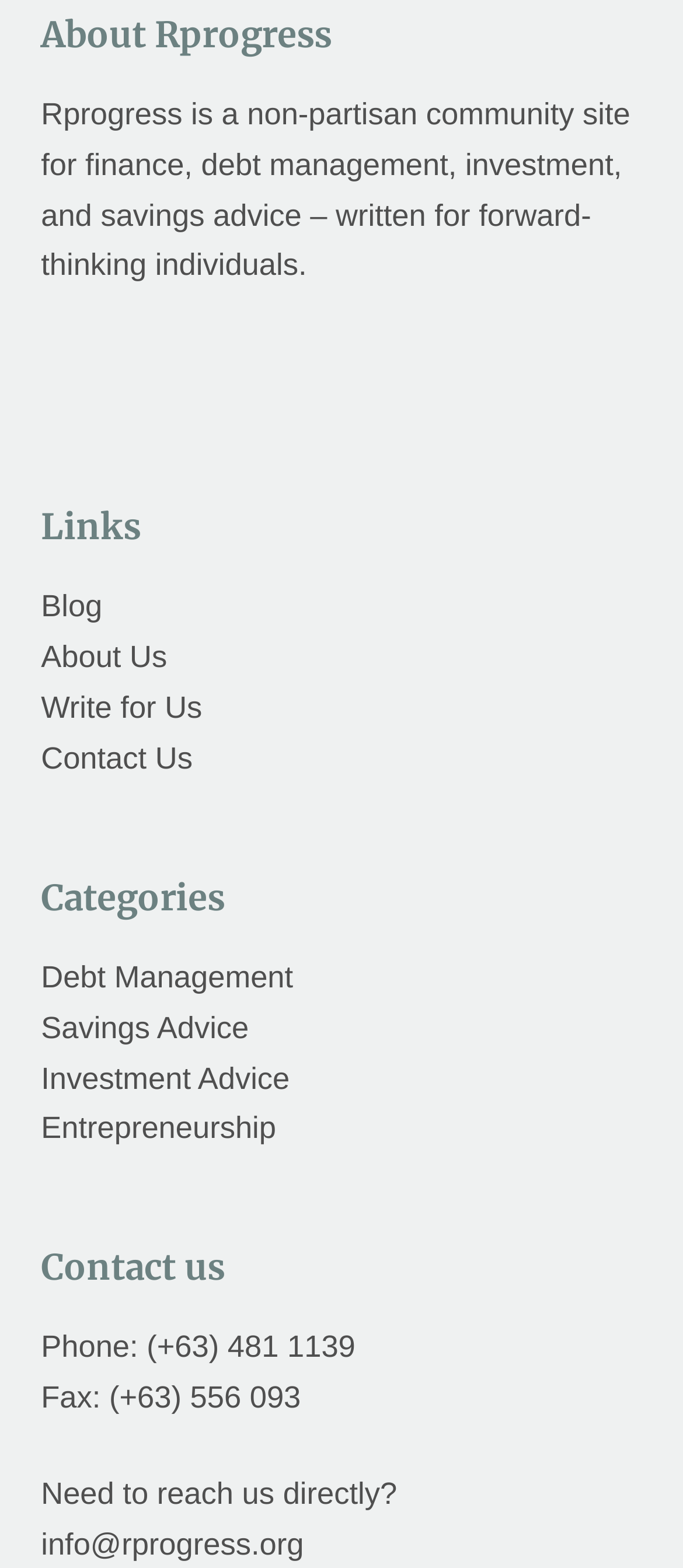Use a single word or phrase to respond to the question:
What is the name of the community site?

Rprogress